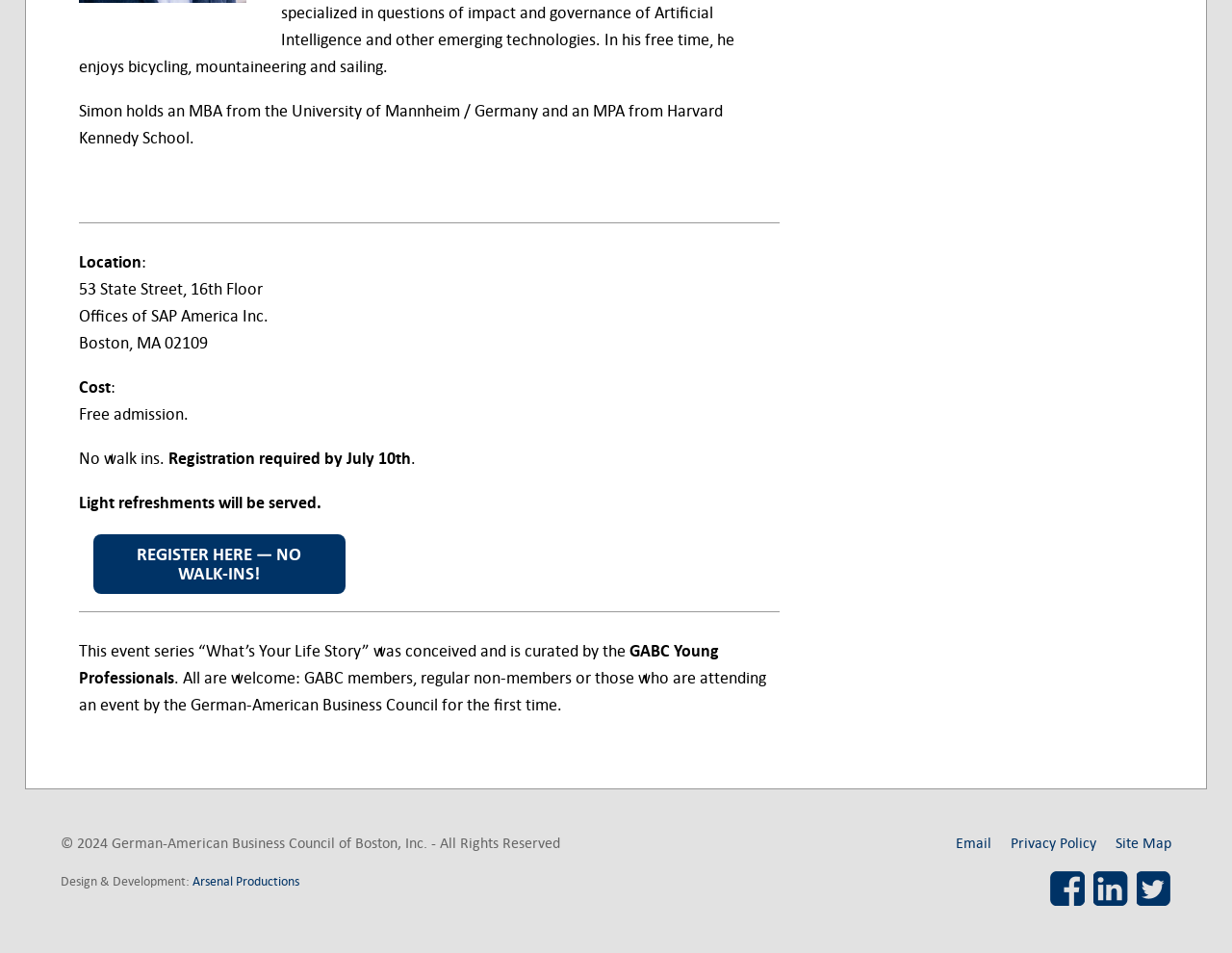Given the description of a UI element: "input value="Web" name="url"", identify the bounding box coordinates of the matching element in the webpage screenshot.

None